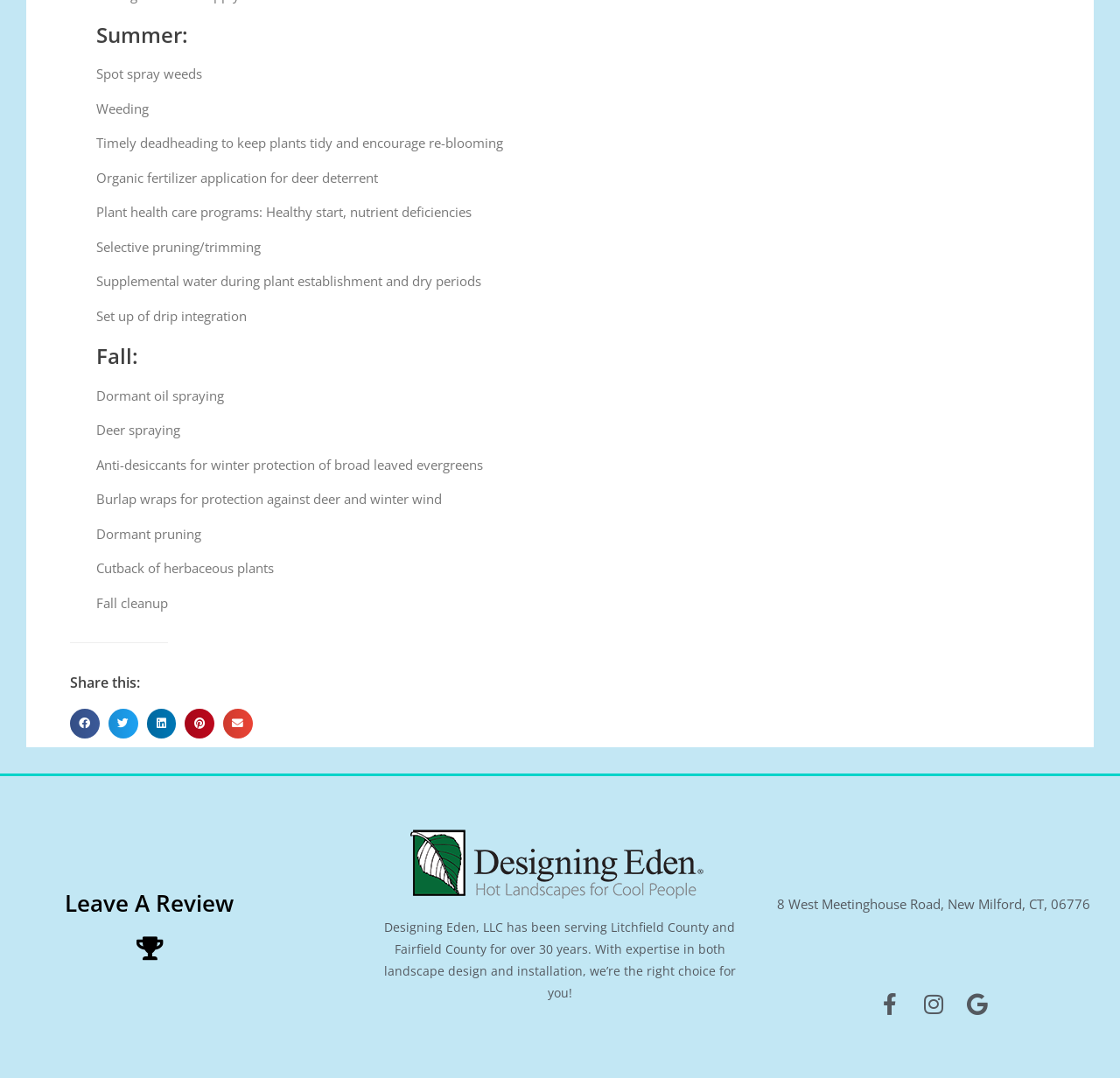Locate the bounding box coordinates for the element described below: "aria-label="Share on linkedin"". The coordinates must be four float values between 0 and 1, formatted as [left, top, right, bottom].

[0.131, 0.658, 0.157, 0.685]